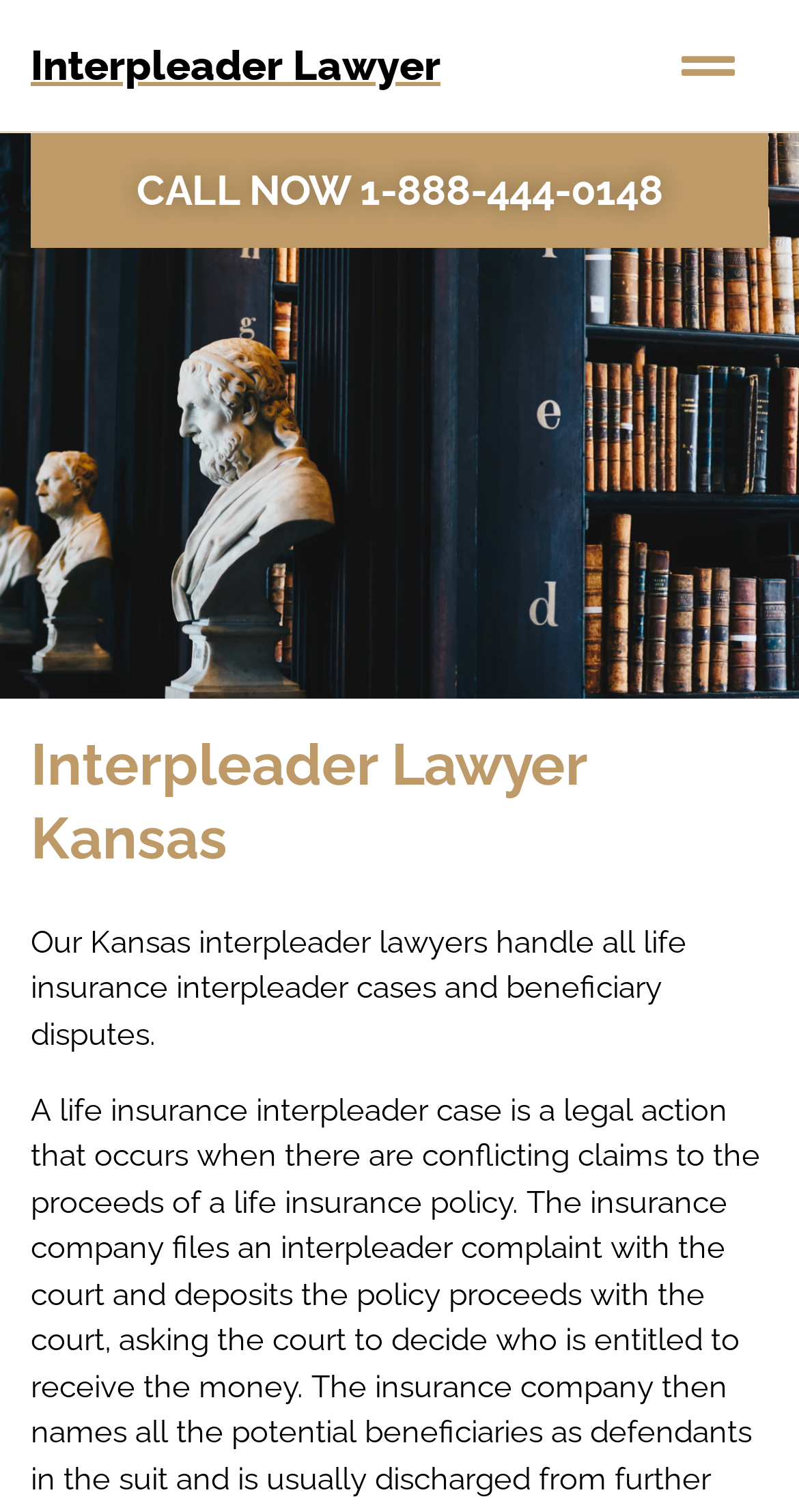Given the description of a UI element: "Menu", identify the bounding box coordinates of the matching element in the webpage screenshot.

[0.836, 0.017, 0.936, 0.07]